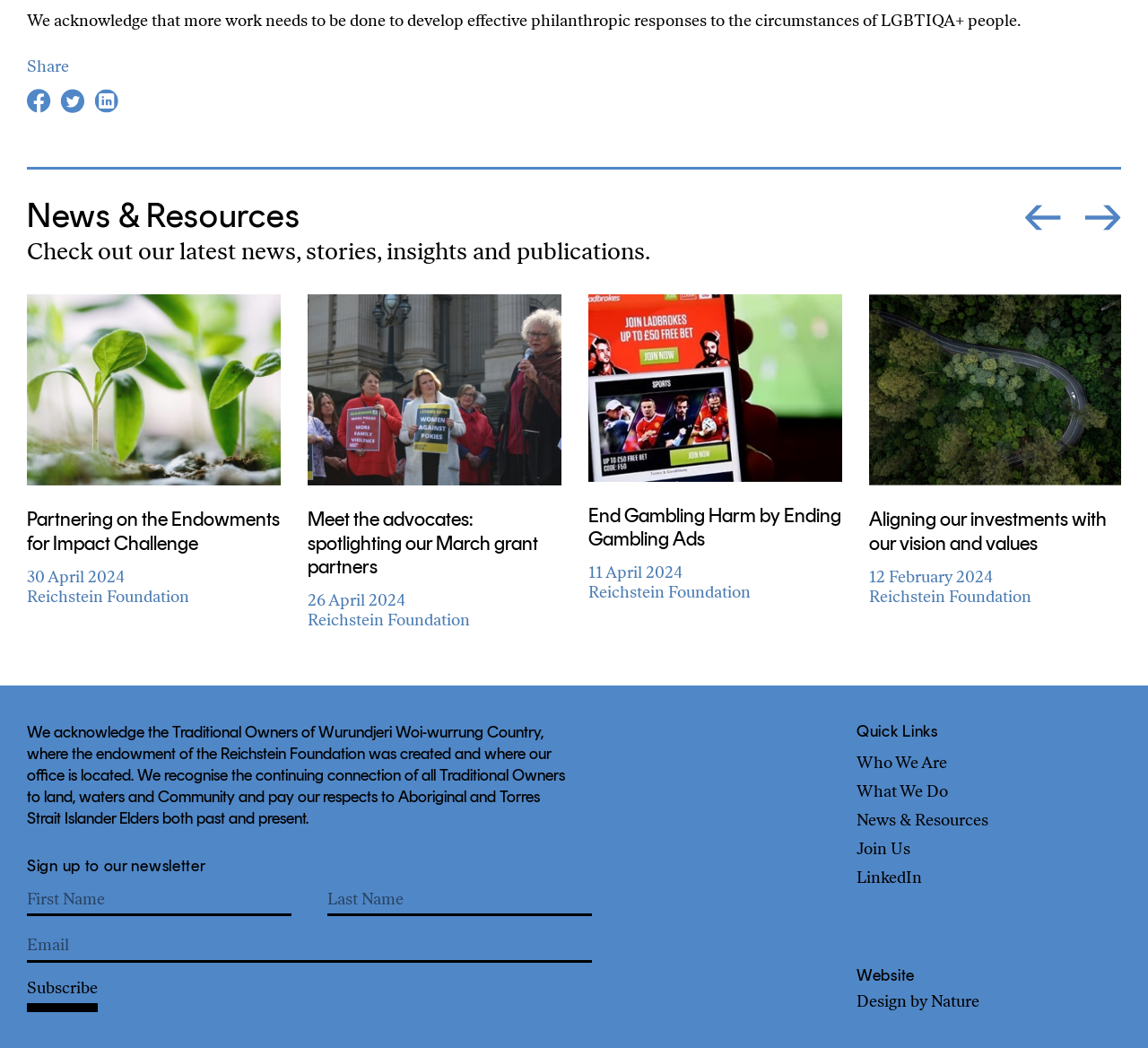Given the element description "Who We Are" in the screenshot, predict the bounding box coordinates of that UI element.

[0.746, 0.721, 0.825, 0.737]